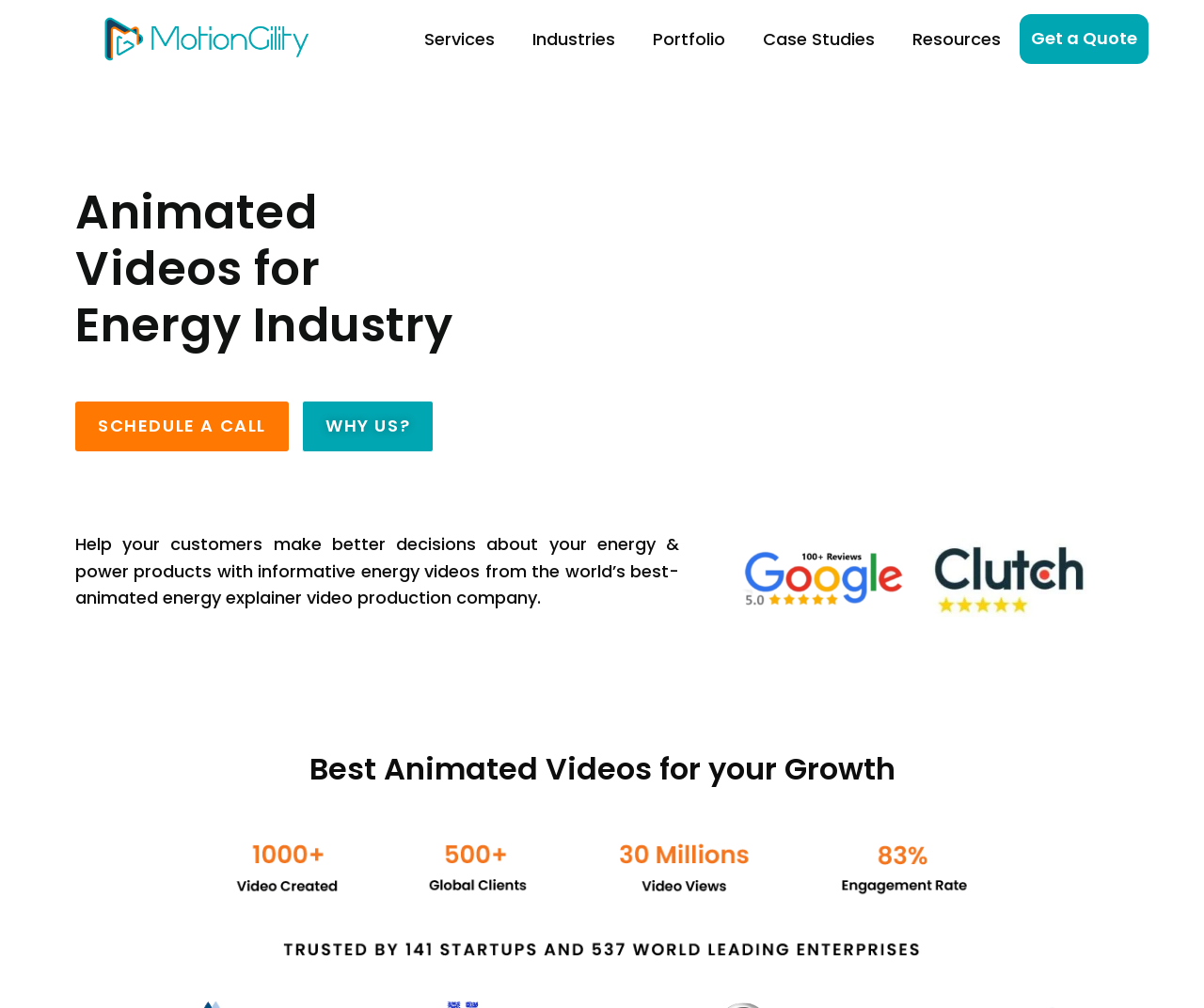Please provide a brief answer to the question using only one word or phrase: 
How many links are in the top navigation menu?

5